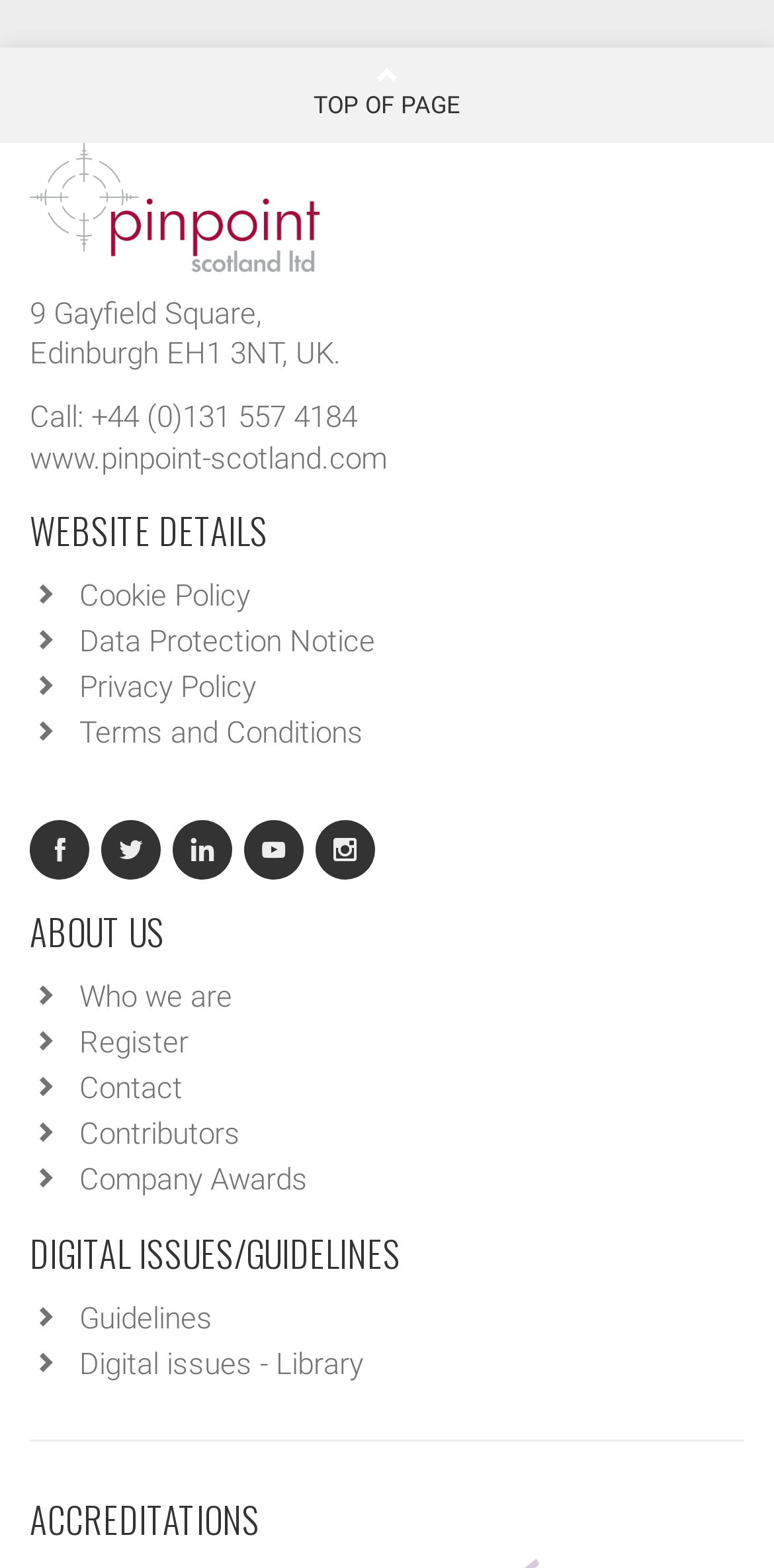What is the phone number to call Pinpoint Scotland?
From the screenshot, supply a one-word or short-phrase answer.

+44 (0)131 557 4184